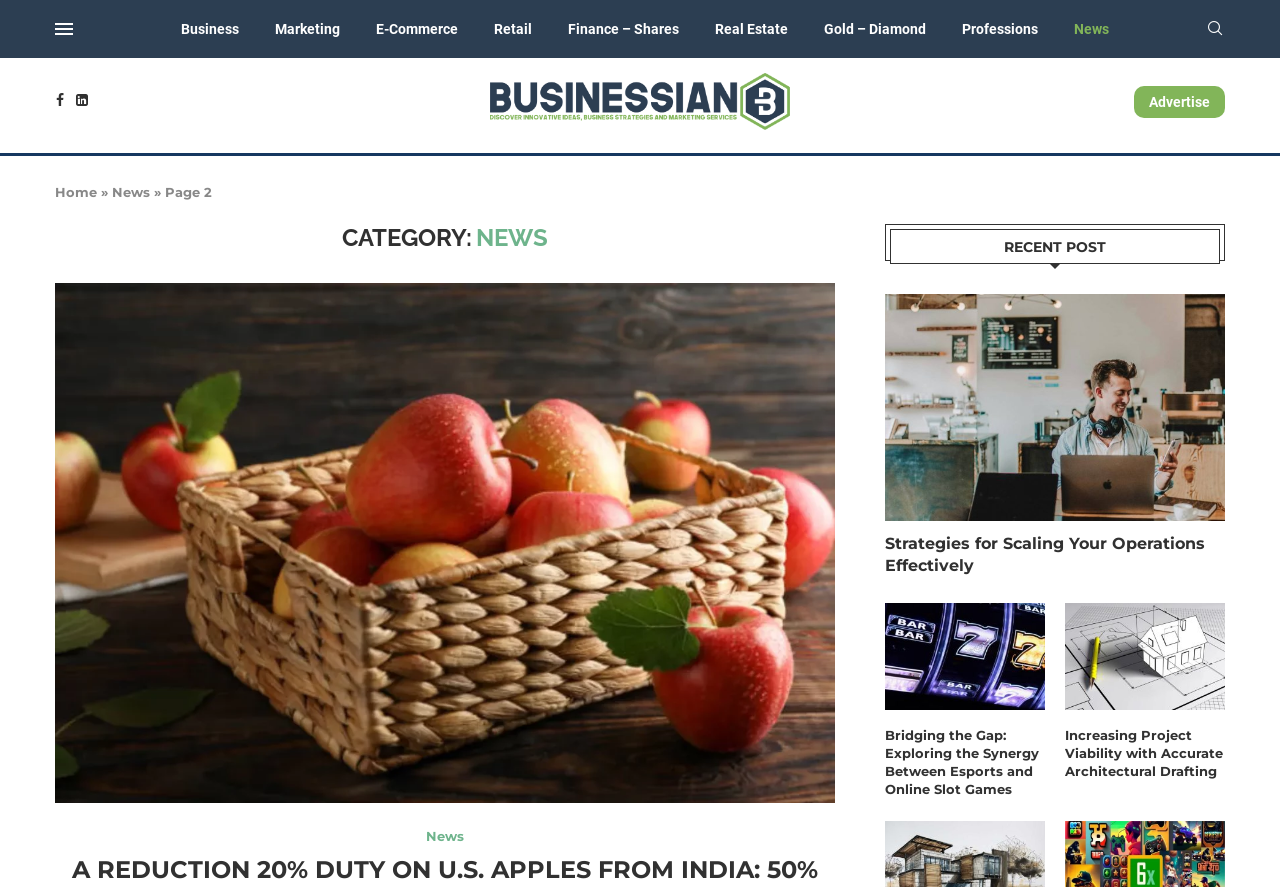Provide the bounding box coordinates of the UI element that matches the description: "Real Estate".

[0.559, 0.0, 0.616, 0.065]